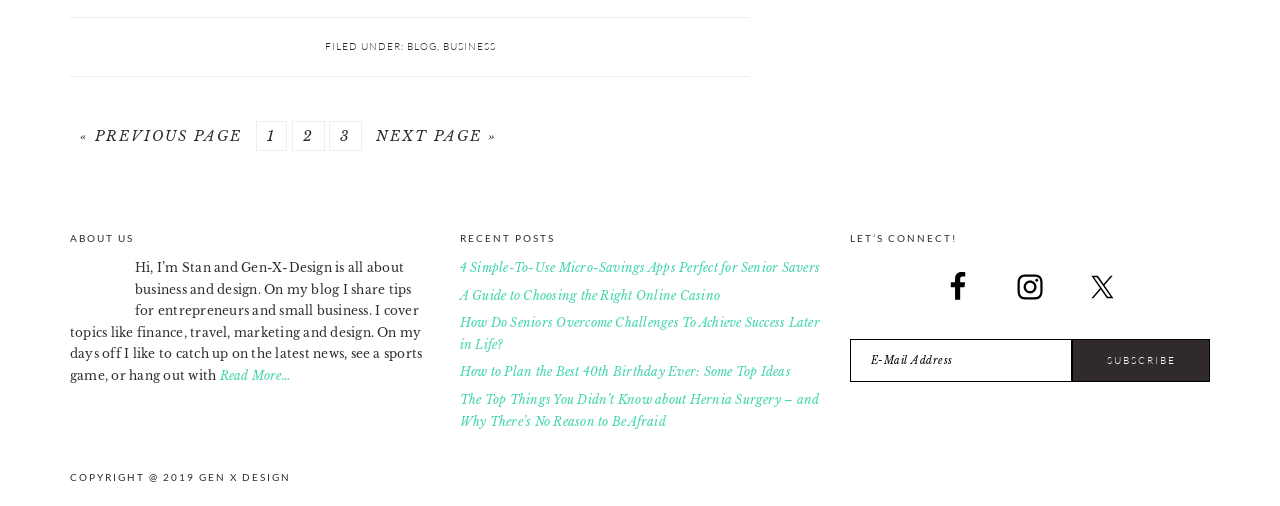Find the UI element described as: "« Go to Previous Page" and predict its bounding box coordinates. Ensure the coordinates are four float numbers between 0 and 1, [left, top, right, bottom].

[0.062, 0.25, 0.189, 0.286]